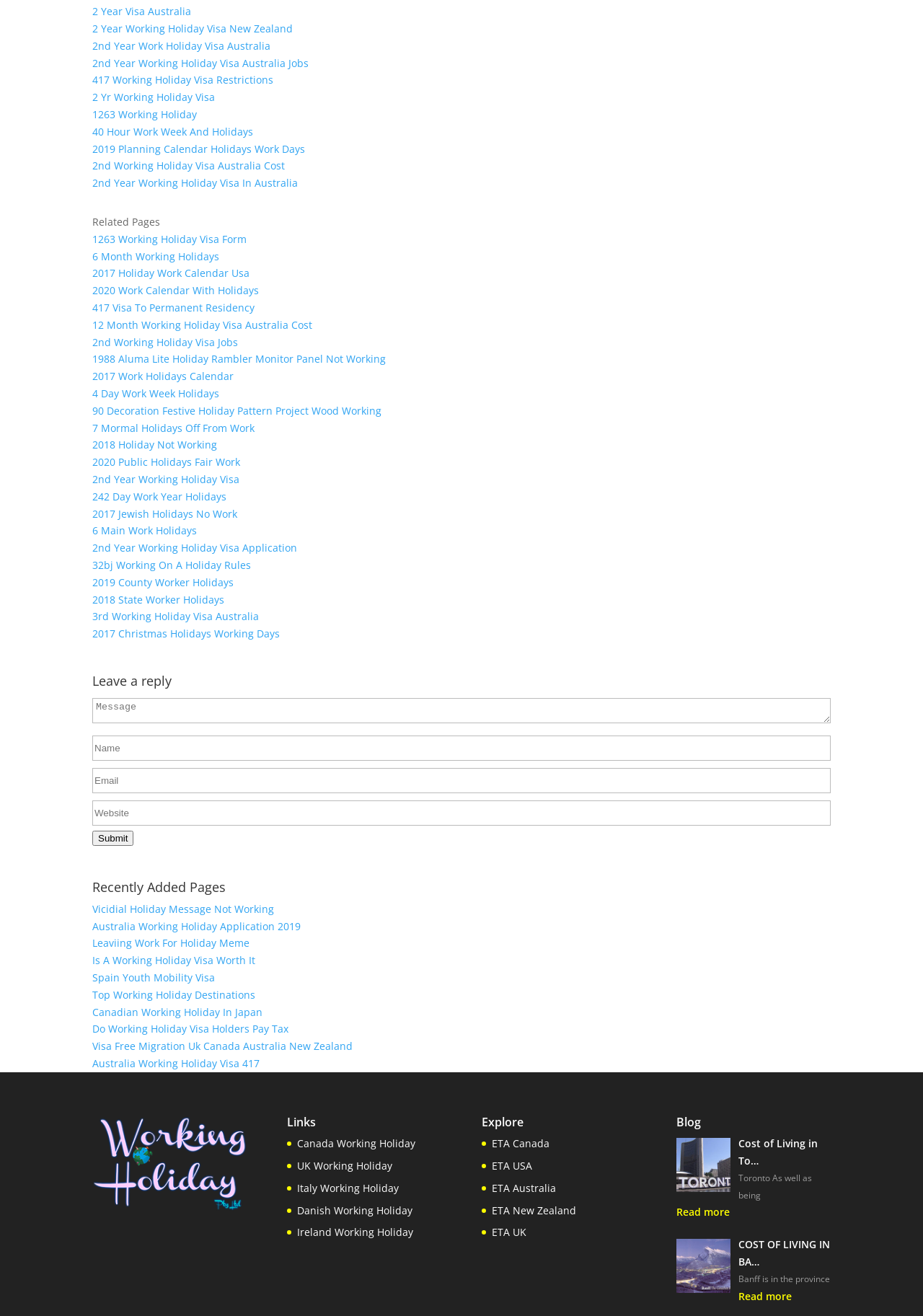Identify the bounding box coordinates for the element you need to click to achieve the following task: "Search". The coordinates must be four float values ranging from 0 to 1, formatted as [left, top, right, bottom].

None